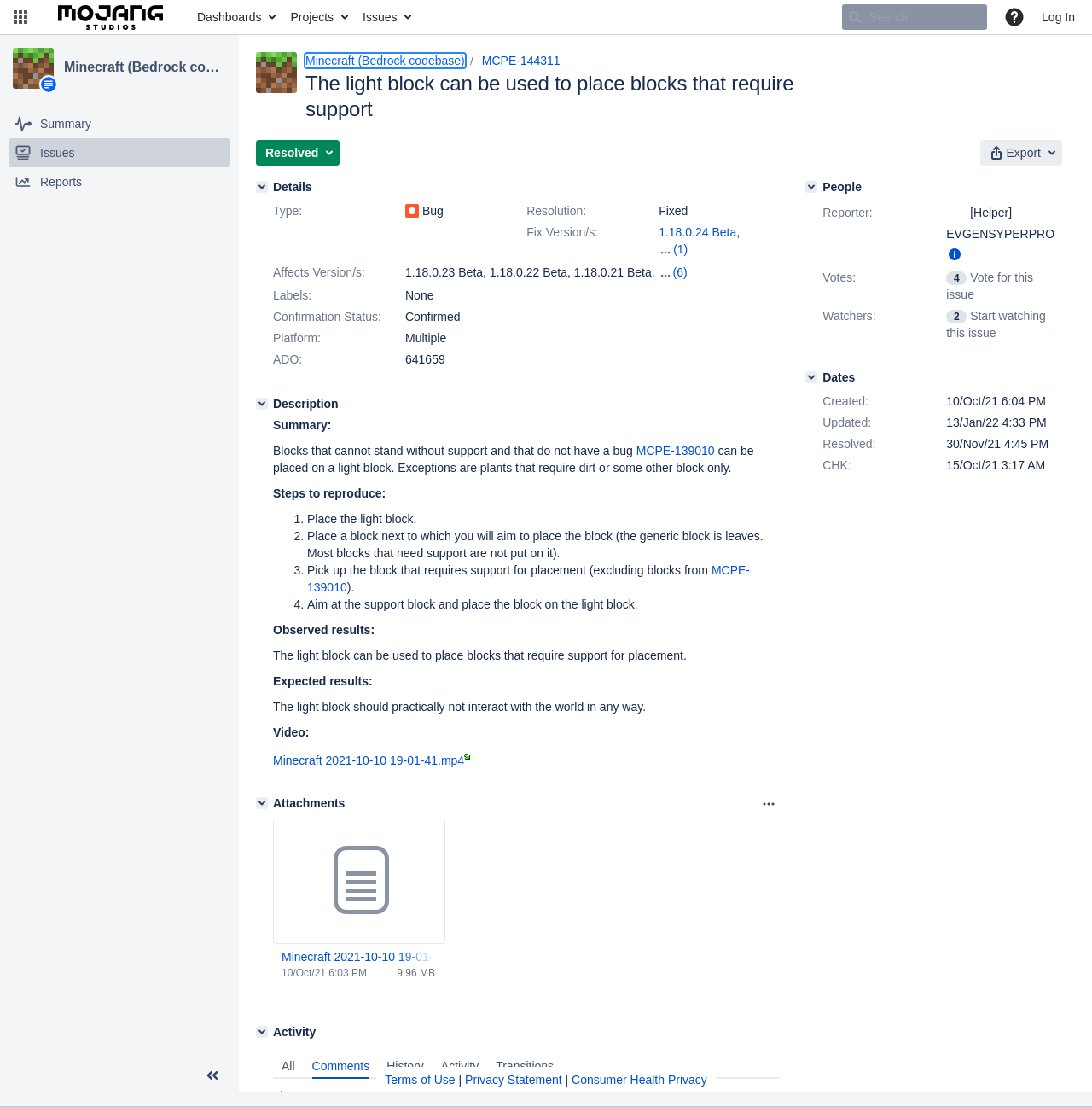Detail the features and information presented on the webpage.

This webpage appears to be a Jira issue tracking page. At the top, there is a navigation bar with several buttons and links, including "Linked Applications", "Dashboards", "Projects", "Issues", and a search box. To the right of the navigation bar, there is a "Log In" link.

Below the navigation bar, there is an announcement banner that spans the entire width of the page. Below the banner, there is a sidebar on the left with links to "Summary of Minecraft (Bedrock codebase)", "Issues of Minecraft (Bedrock codebase)", and "Reports of Minecraft (Bedrock codebase)". The sidebar also has a "Collapse sidebar" button at the bottom.

The main content area is to the right of the sidebar. It has a header with an image and a link to "Minecraft (Bedrock codebase)". Below the header, there is a heading that reads "The light block can be used to place blocks that require support". There are also two buttons, "Resolved" and "Export", and a table with details about the issue, including its type, resolution, fix version, and affects version.

The table has several rows, each with a strong label and a value. The labels include "Type", "Resolution", "Fix Version/s", "Affects Version/s", and "Labels". The values include "Bug", "Fixed", "1.18.0.24 Beta", and several other version numbers. There is also a section with a strong label "Confirmation Status" and a value "Confirmed", and another section with a strong label "Platform" and a value "Multiple".

At the bottom of the page, there is a footer with links to "Terms of Use", "Privacy Statement", and "Consumer Health Privacy".